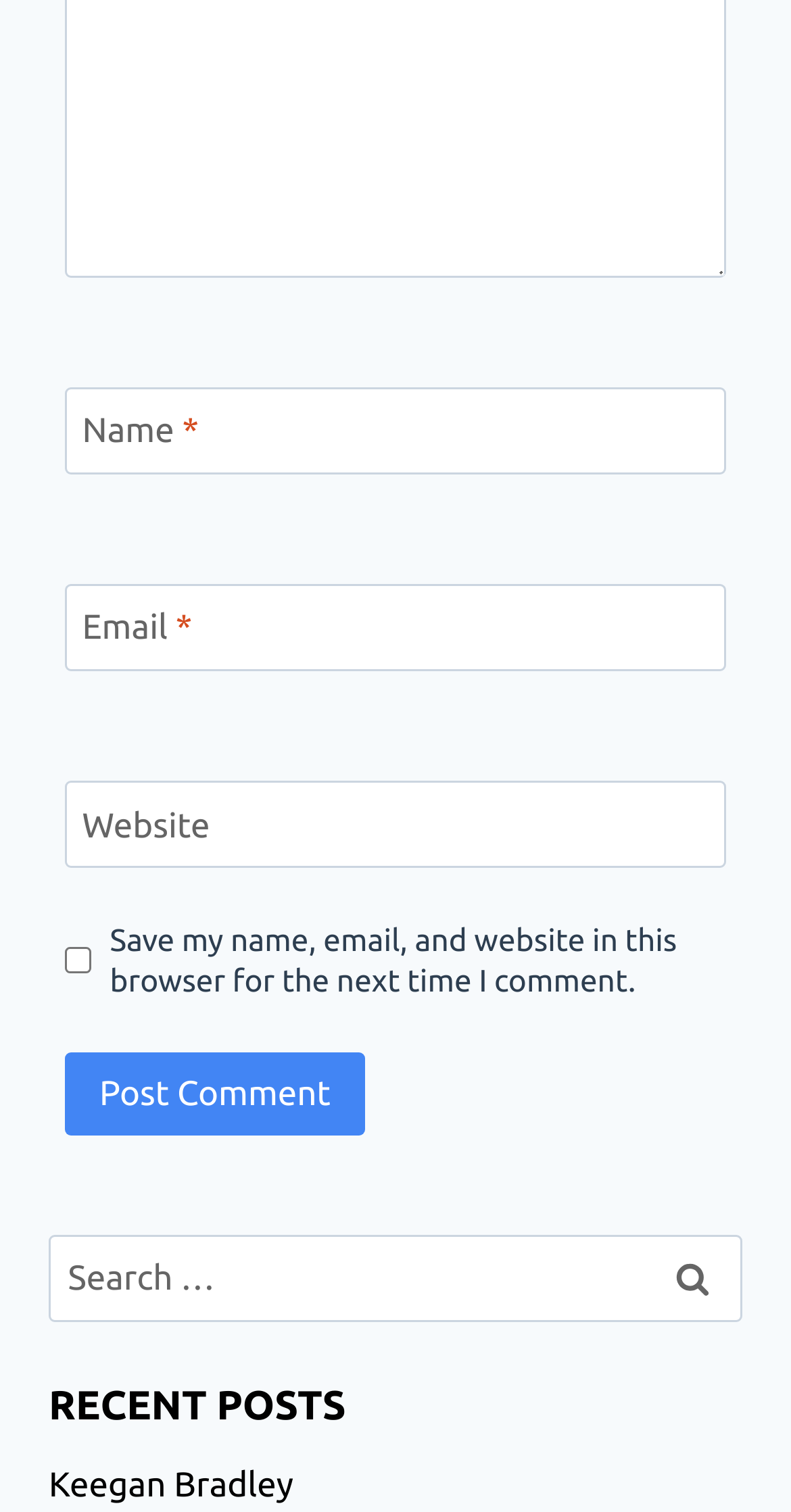From the webpage screenshot, identify the region described by Conubia nostra per inceptos himenaeos. Provide the bounding box coordinates as (top-left x, top-left y, bottom-right x, bottom-right y), with each value being a floating point number between 0 and 1.

None